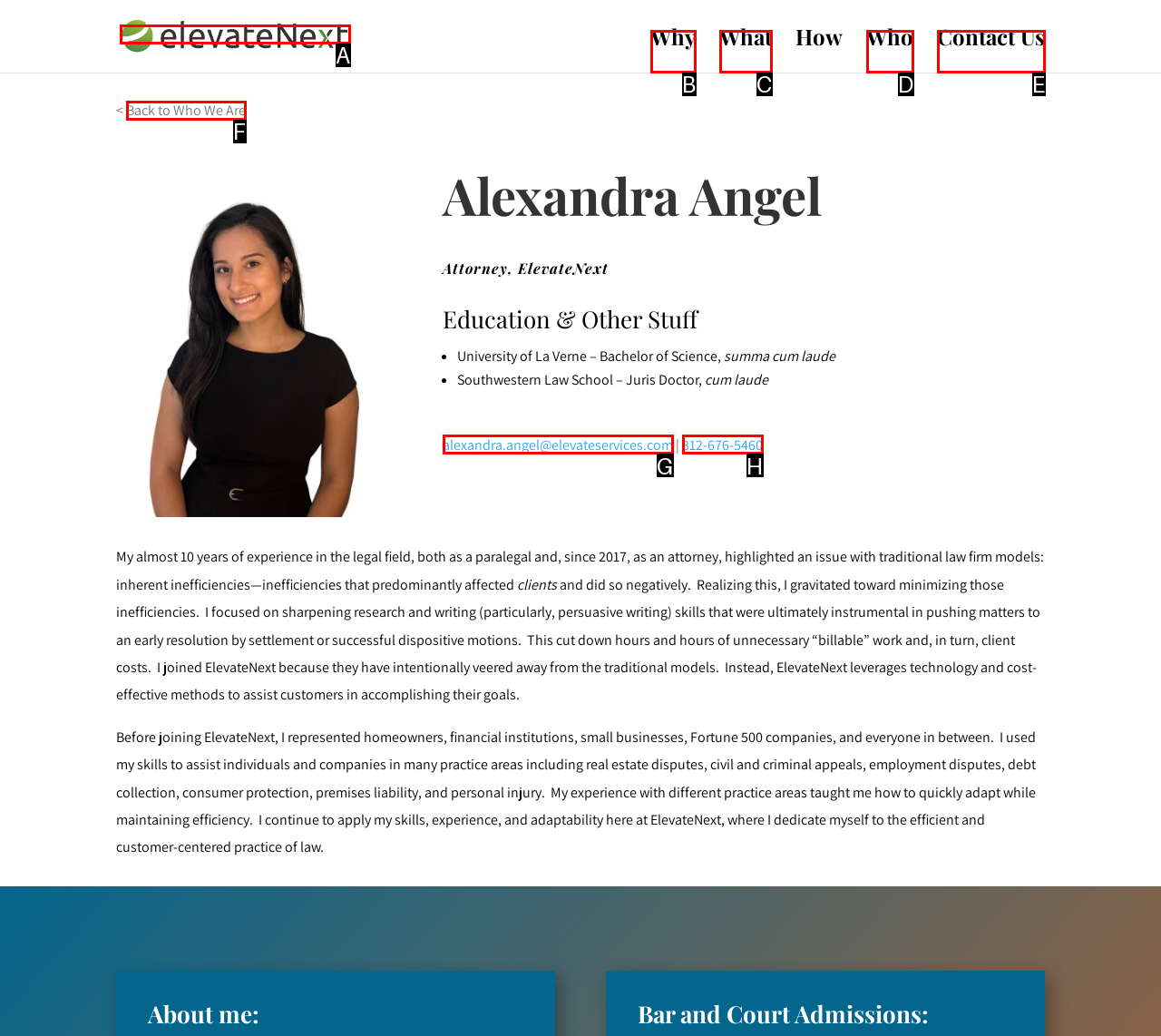Identify the option that corresponds to the description: What 
Provide the letter of the matching option from the available choices directly.

C